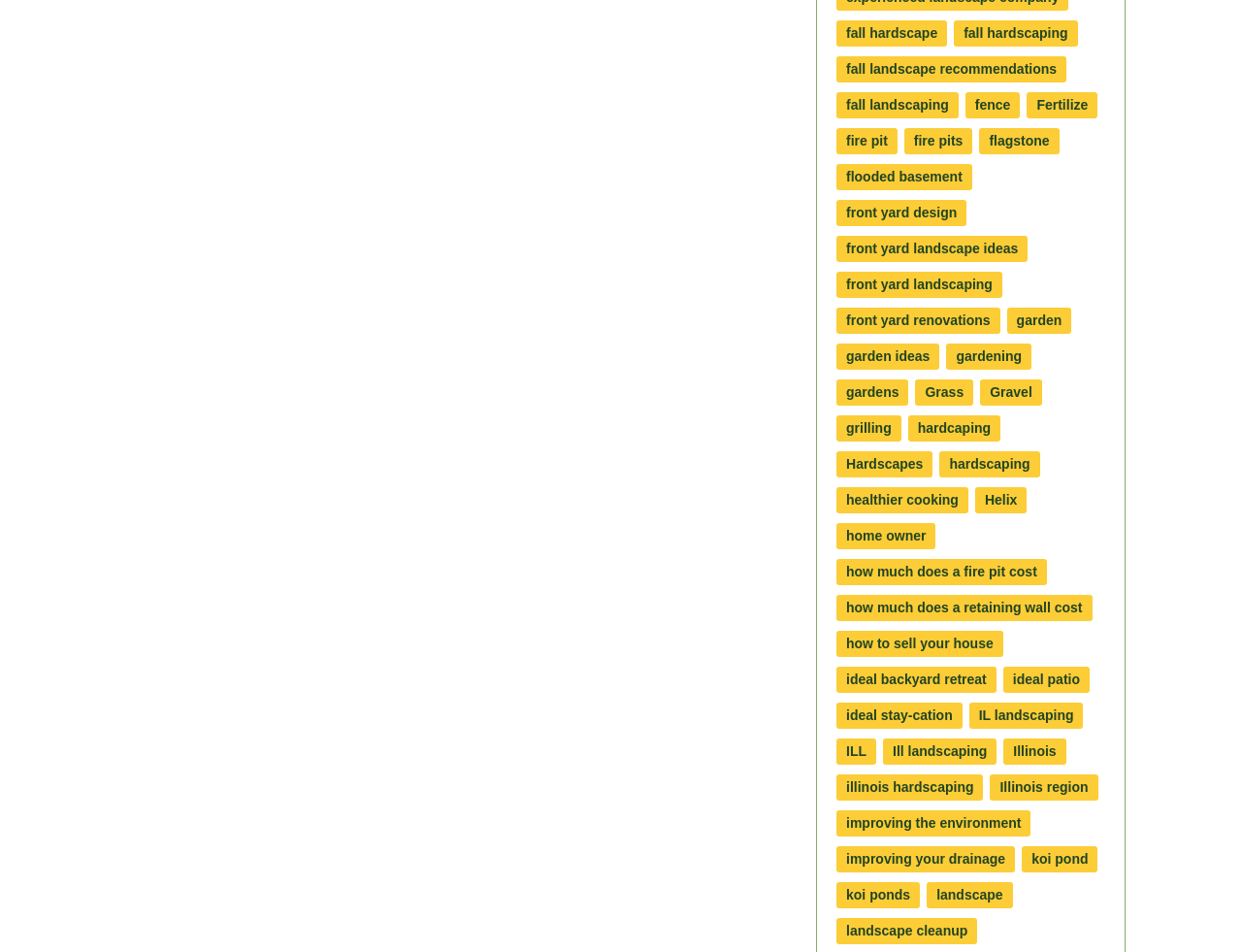What is the main topic of this webpage?
Look at the image and answer with only one word or phrase.

Landscaping